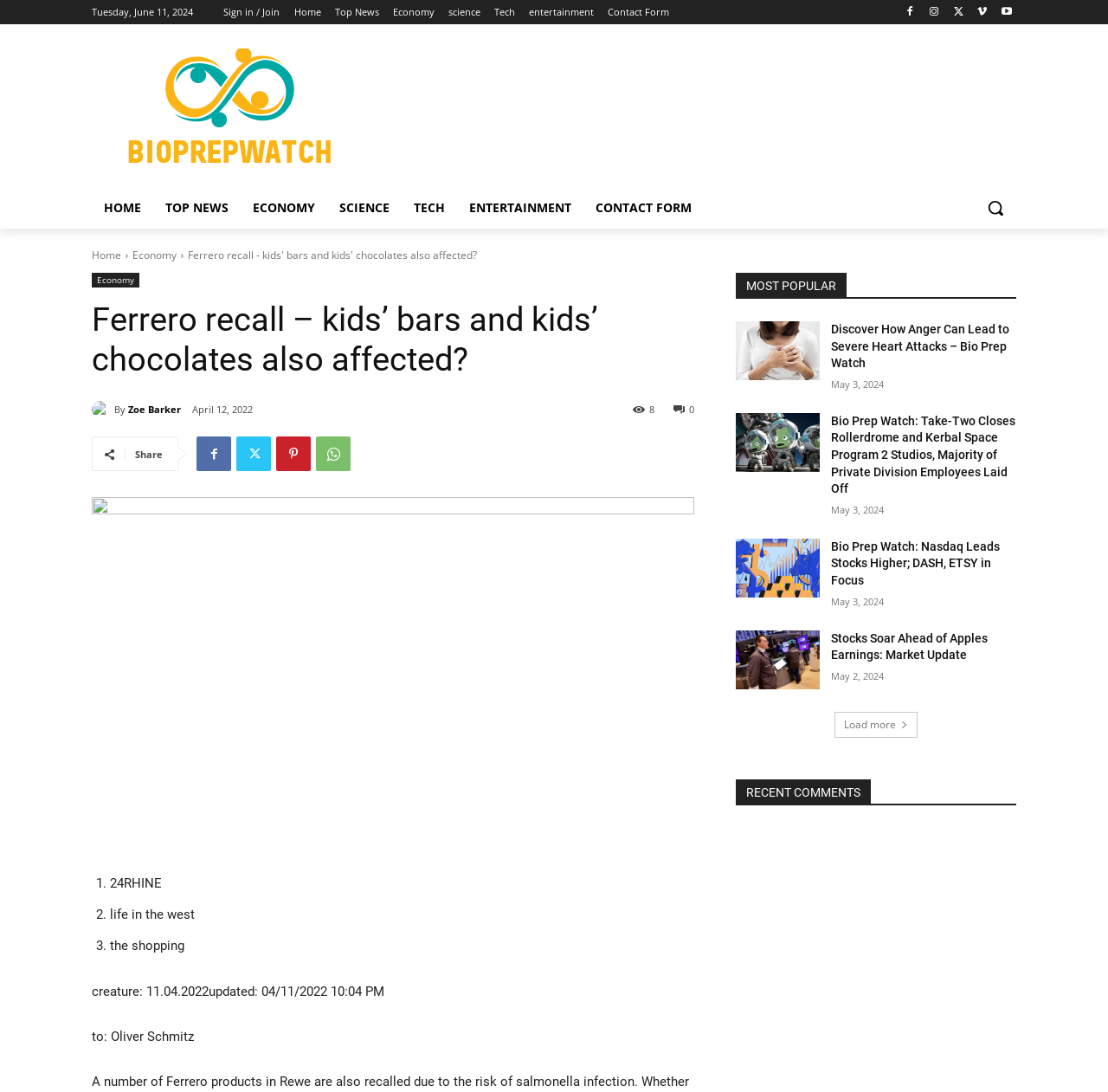Please find and generate the text of the main header of the webpage.

Ferrero recall – kids’ bars and kids’ chocolates also affected?